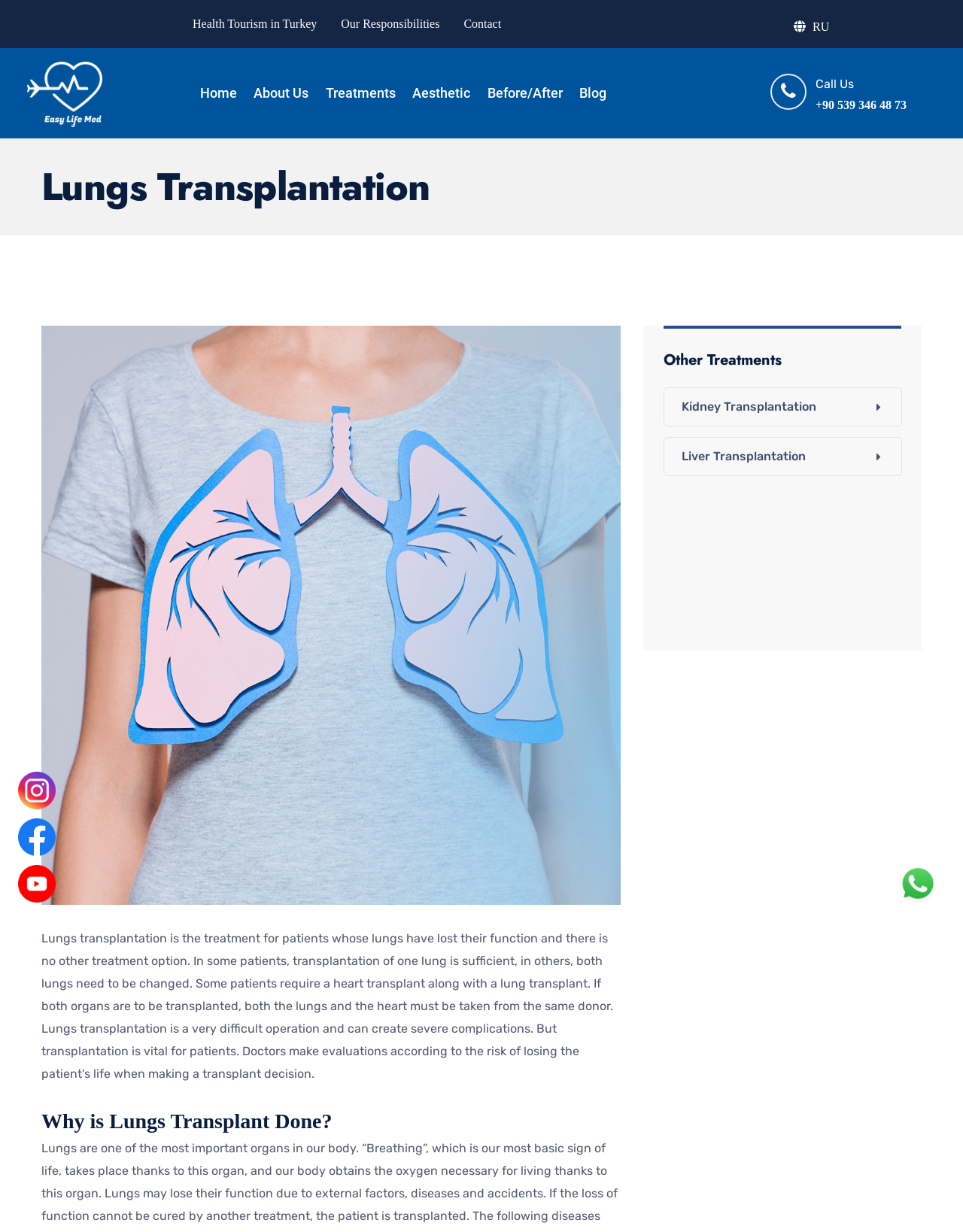Respond to the following question using a concise word or phrase: 
What is the phone number to call?

+90 539 346 48 73